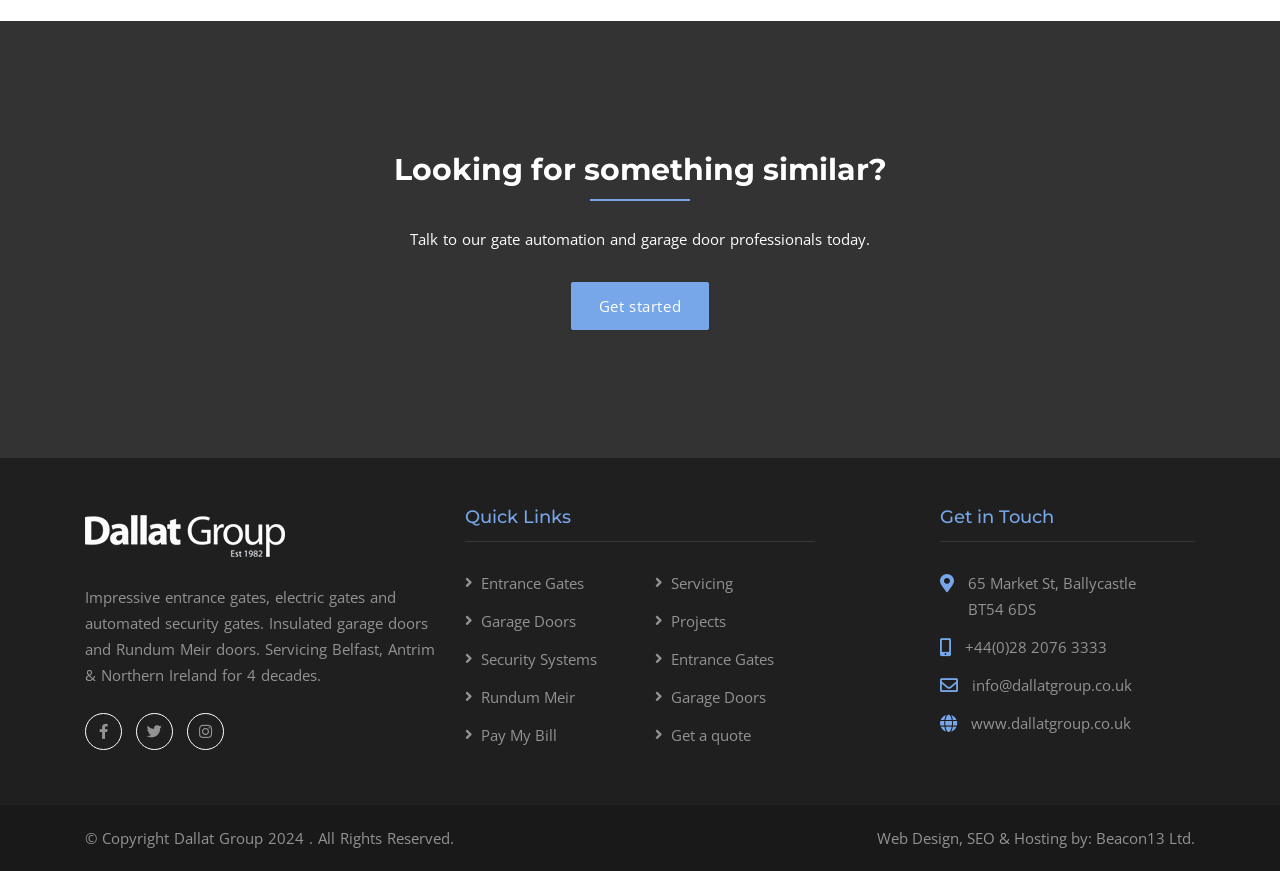What is the name of the company?
Based on the image, answer the question with a single word or brief phrase.

Dallat Group